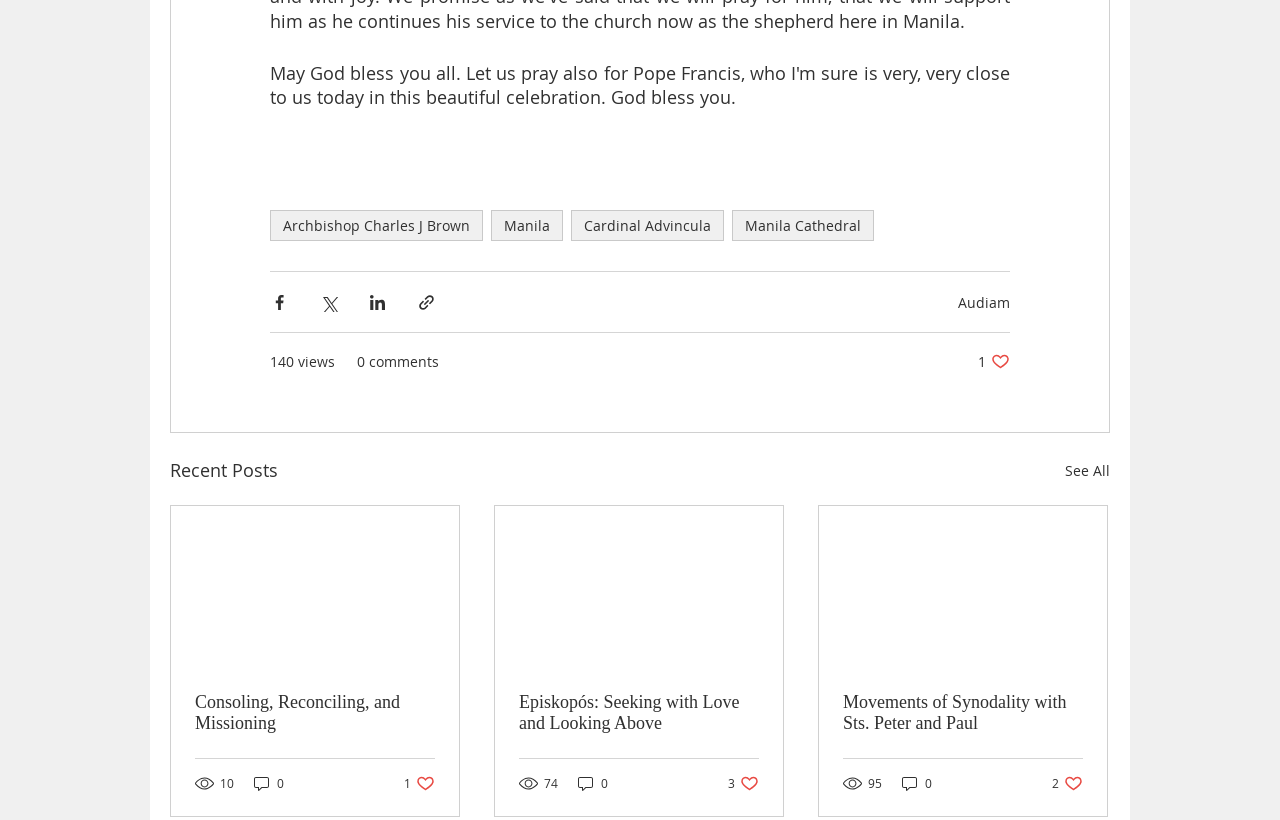How many likes does the third article have?
Using the image, give a concise answer in the form of a single word or short phrase.

2 likes